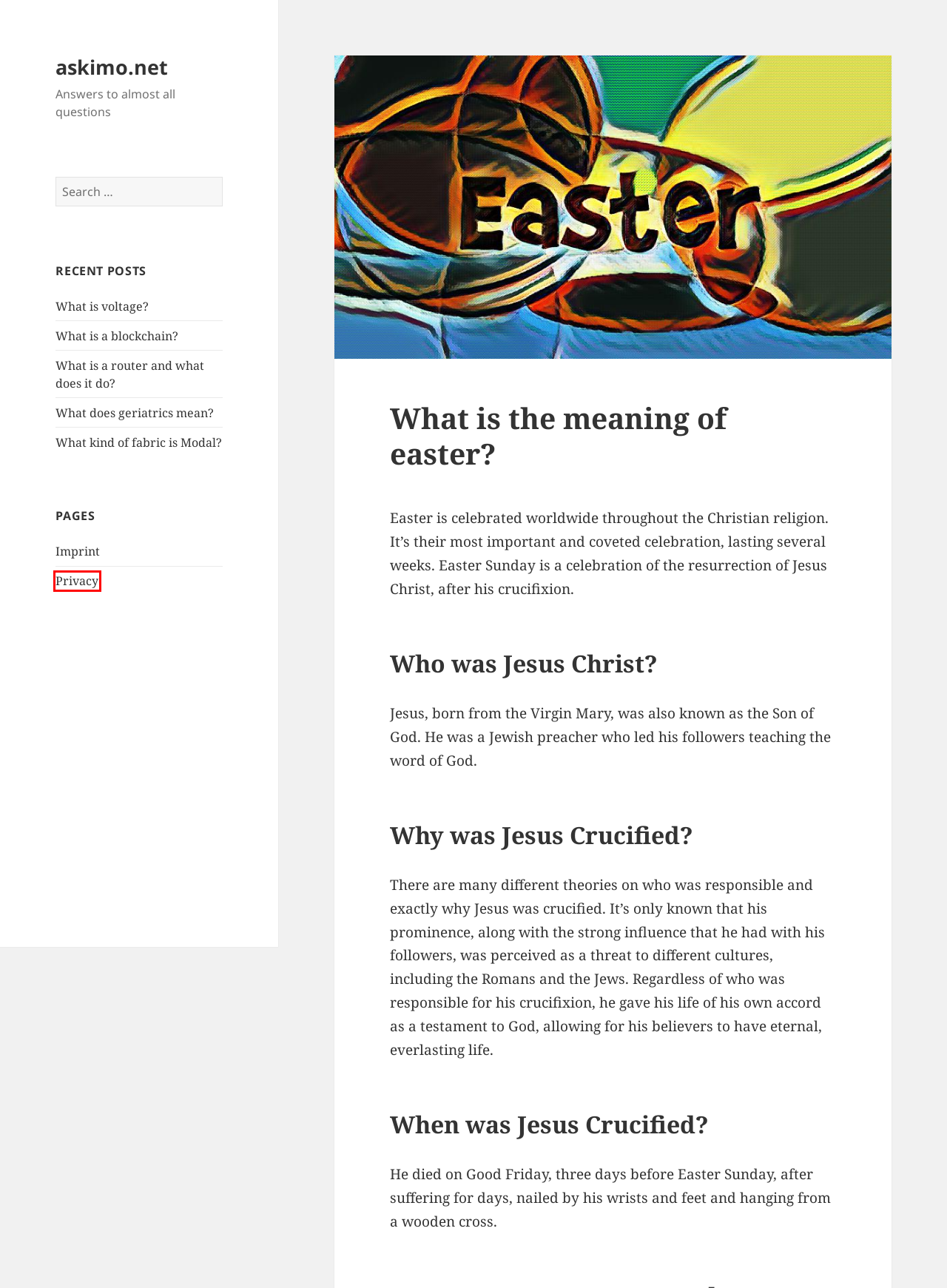You are presented with a screenshot of a webpage with a red bounding box. Select the webpage description that most closely matches the new webpage after clicking the element inside the red bounding box. The options are:
A. What does geriatrics mean? | askimo.net
B. Imprint | askimo.net
C. What kind of fabric is Modal? | askimo.net
D. What is voltage? | askimo.net
E. askimo.net
F. Privacy | askimo.net
G. What is a router and what does it do? | askimo.net
H. What is a blockchain? | askimo.net

F